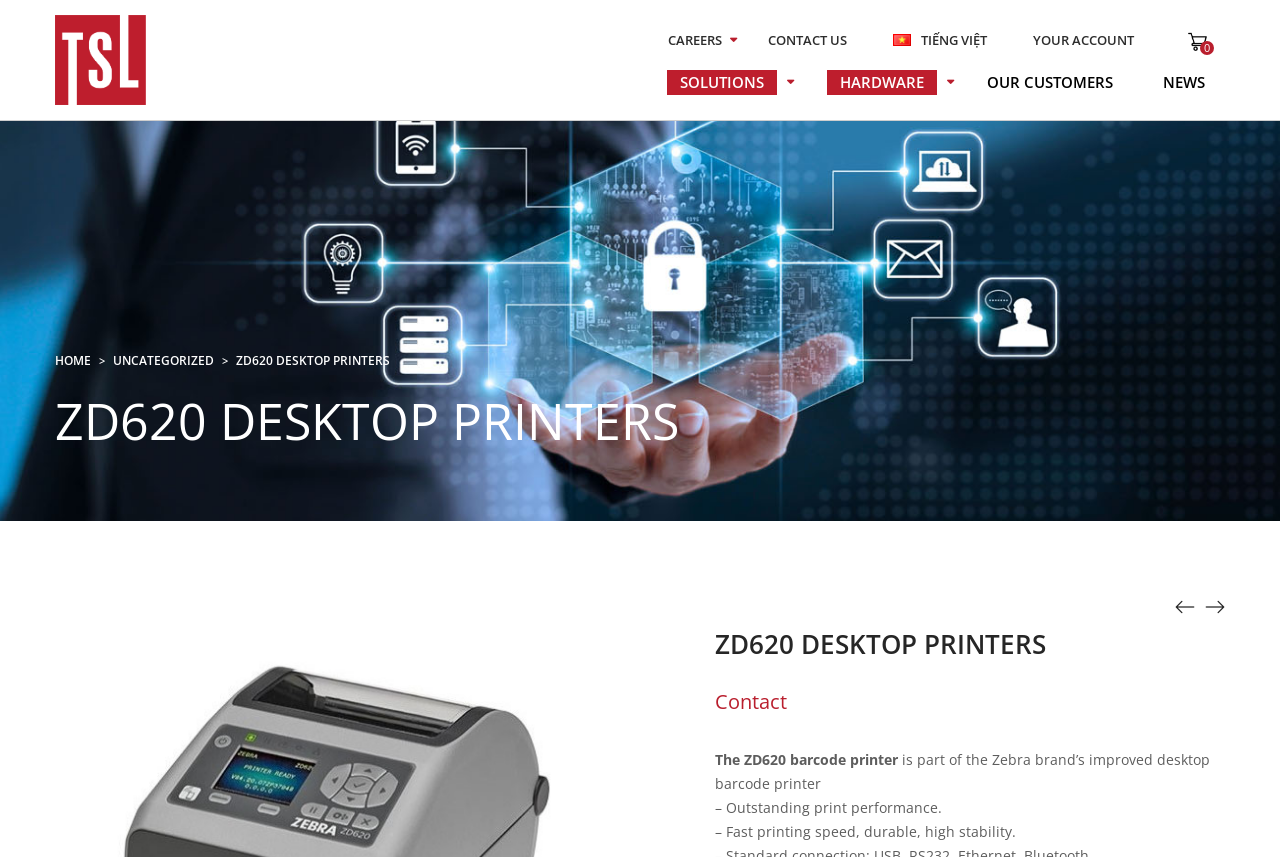Answer this question using a single word or a brief phrase:
What is the text above the 'Contact' button?

The ZD620 barcode printer